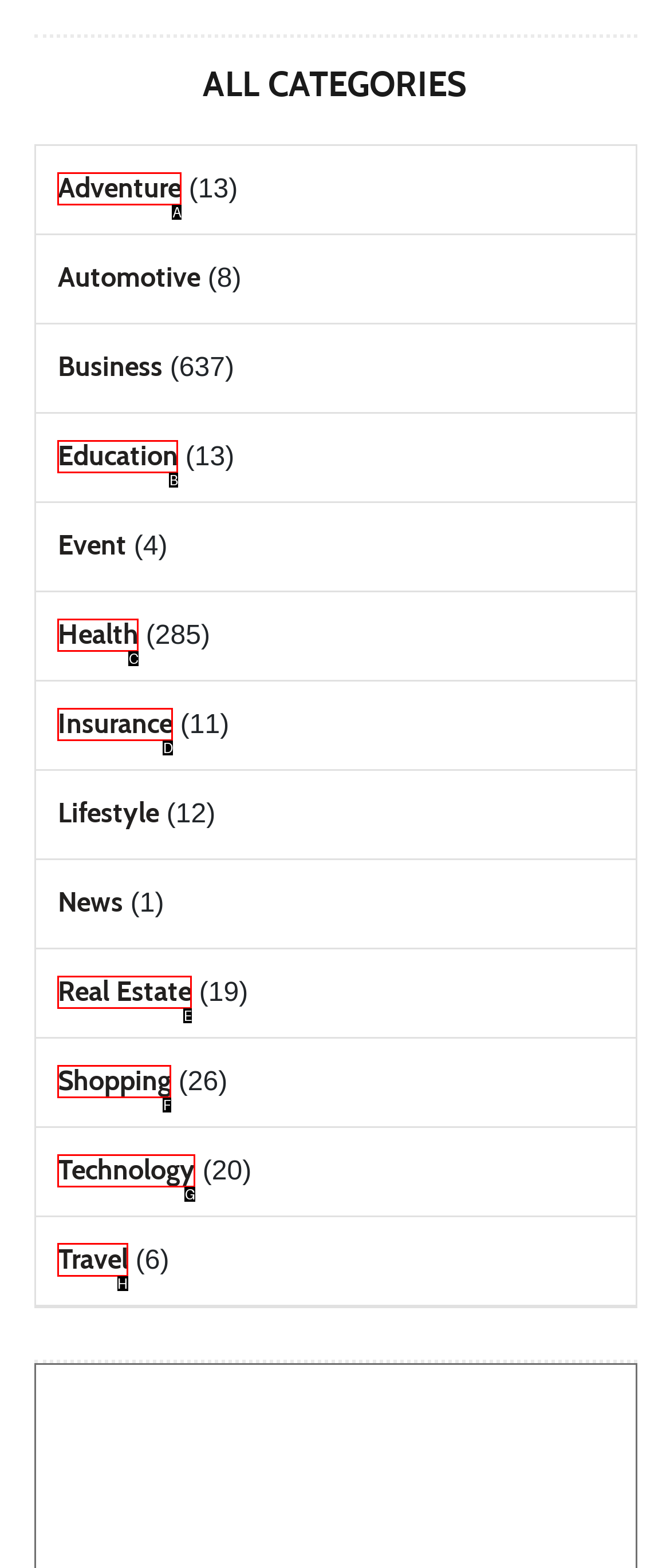Tell me which option I should click to complete the following task: explore Travel Answer with the option's letter from the given choices directly.

H